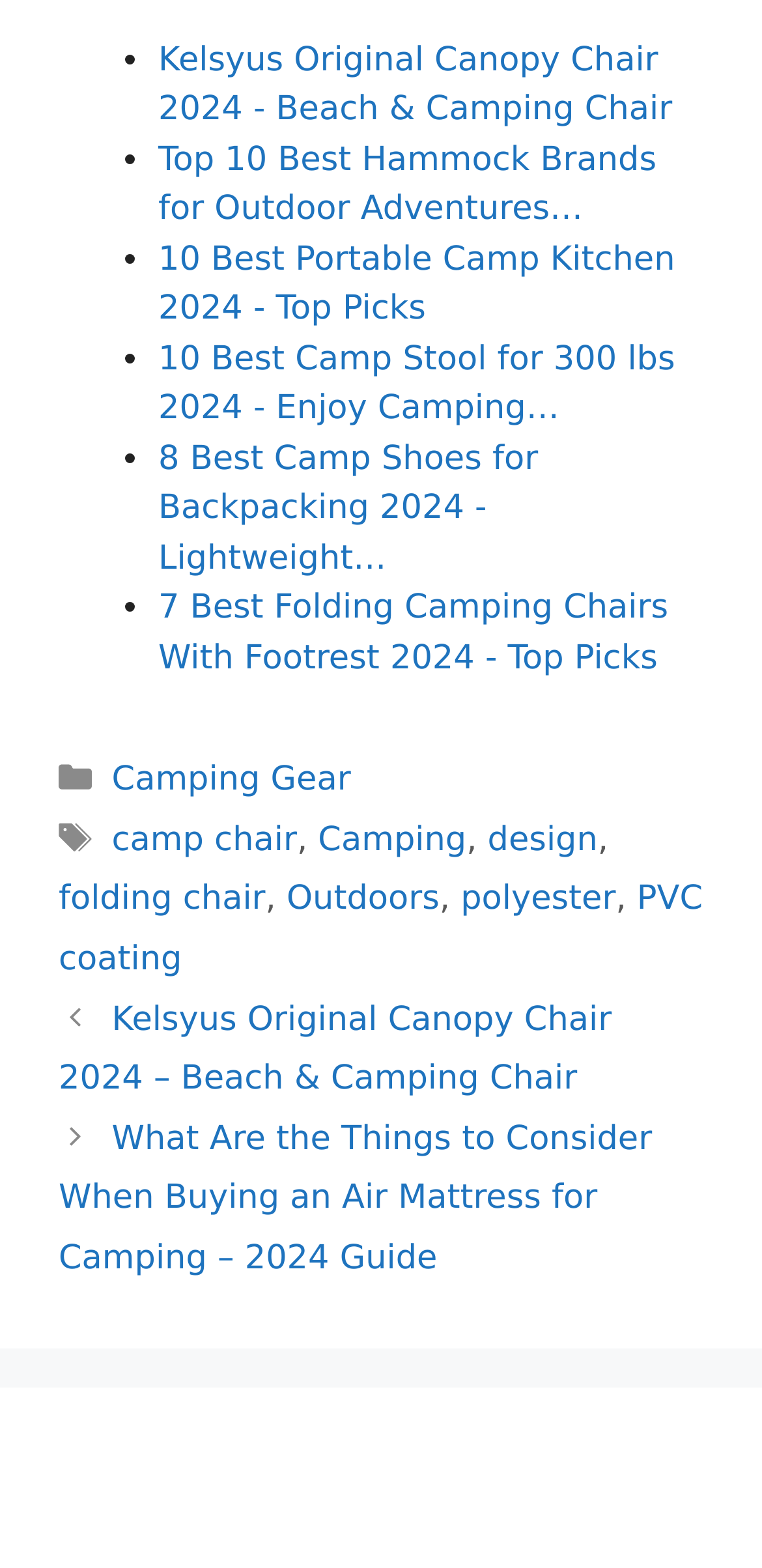Refer to the screenshot and answer the following question in detail:
What is the material mentioned in the webpage?

The webpage lists several links related to camping gear, and the footer section has a tags section that lists 'polyester' as one of the tags, which suggests that polyester is one of the materials mentioned in the webpage.